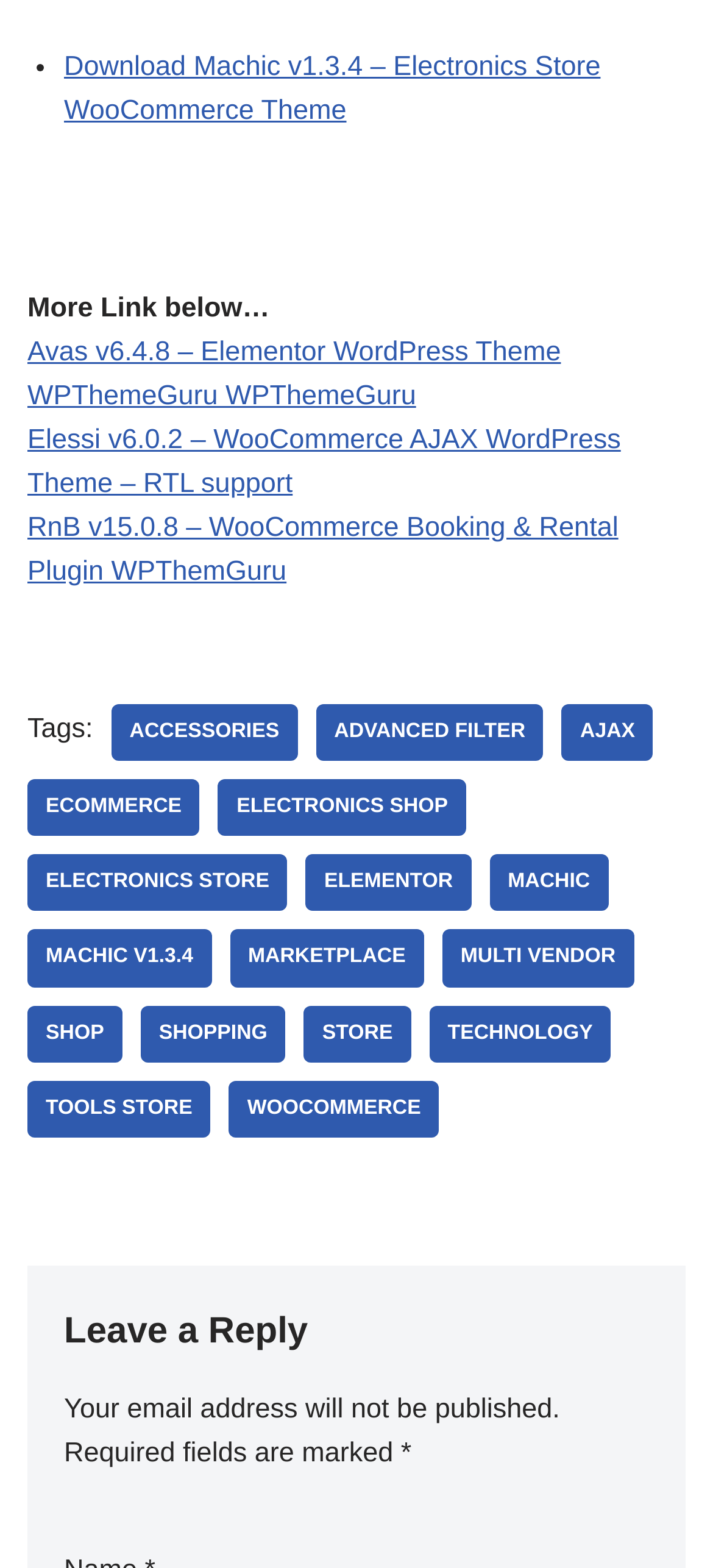Please respond in a single word or phrase: 
What is the purpose of the 'Leave a Reply' section?

To comment